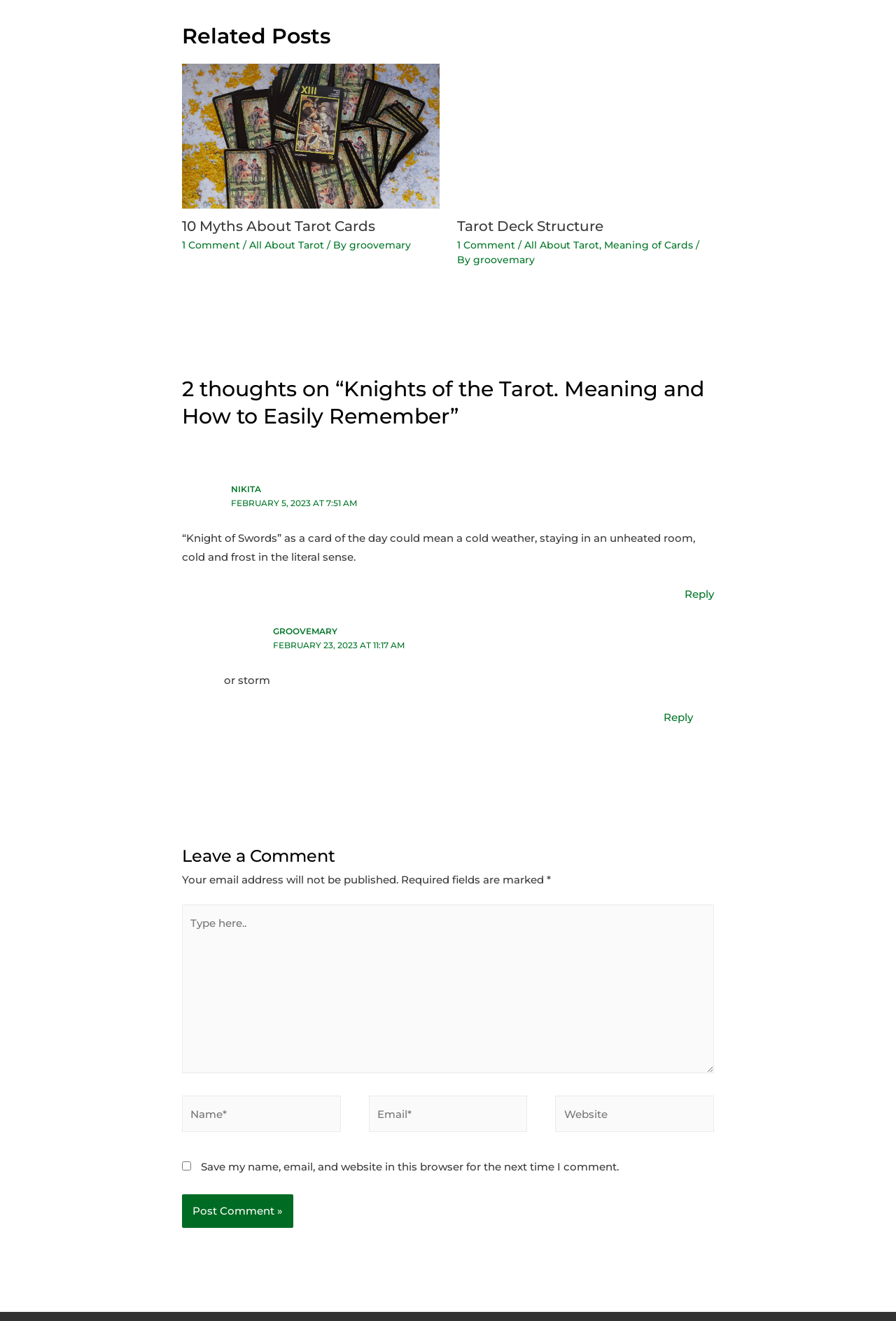Use a single word or phrase to answer the question: How many comments are there on the post 'Knights of the Tarot. Meaning and How to Easily Remember'?

2